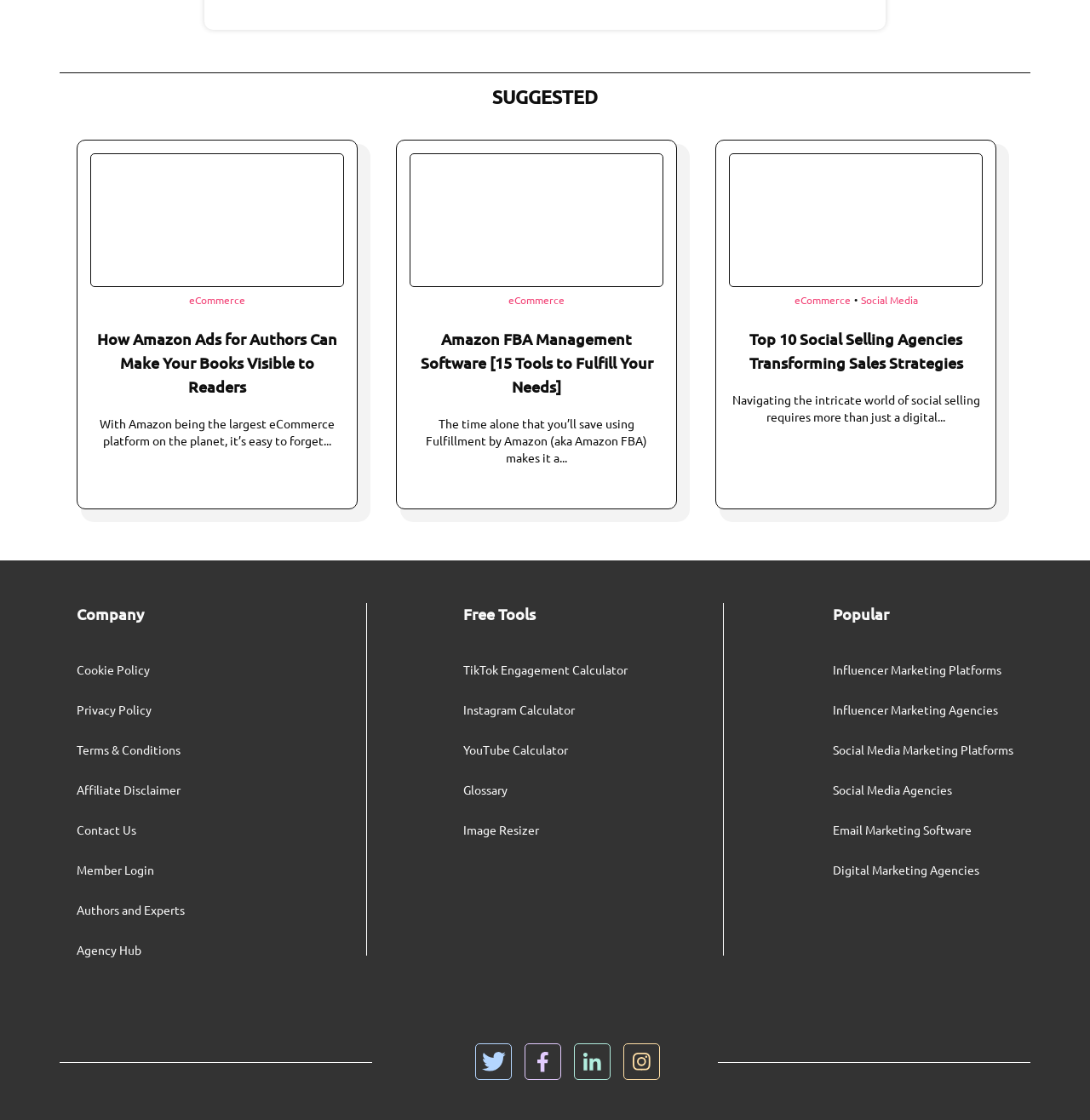Identify the bounding box coordinates of the element to click to follow this instruction: 'View the 'Amazon FBA Management Software' image'. Ensure the coordinates are four float values between 0 and 1, provided as [left, top, right, bottom].

[0.377, 0.138, 0.608, 0.256]